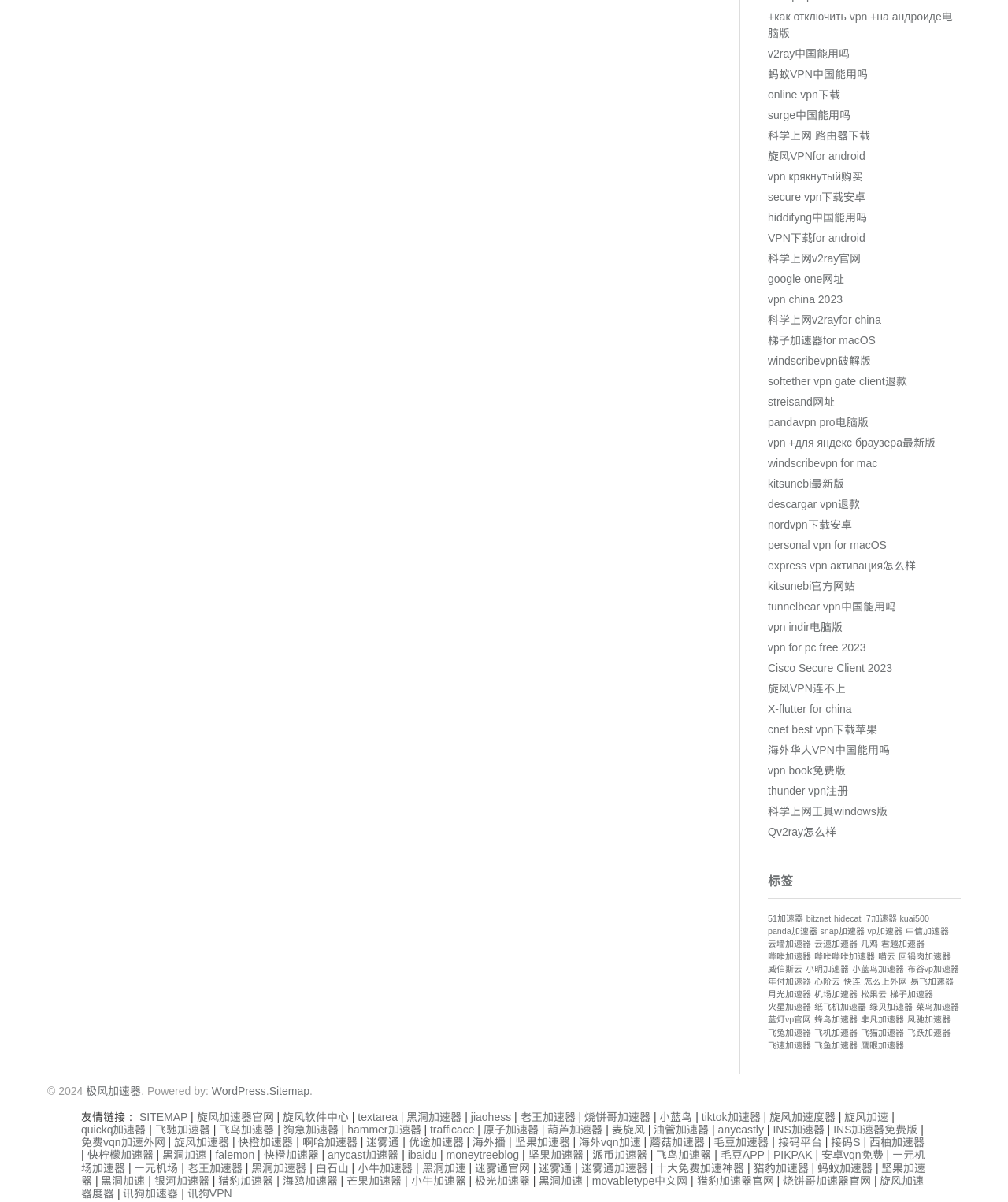Kindly determine the bounding box coordinates for the area that needs to be clicked to execute this instruction: "Click the link to download VPN for Android".

[0.762, 0.192, 0.858, 0.203]